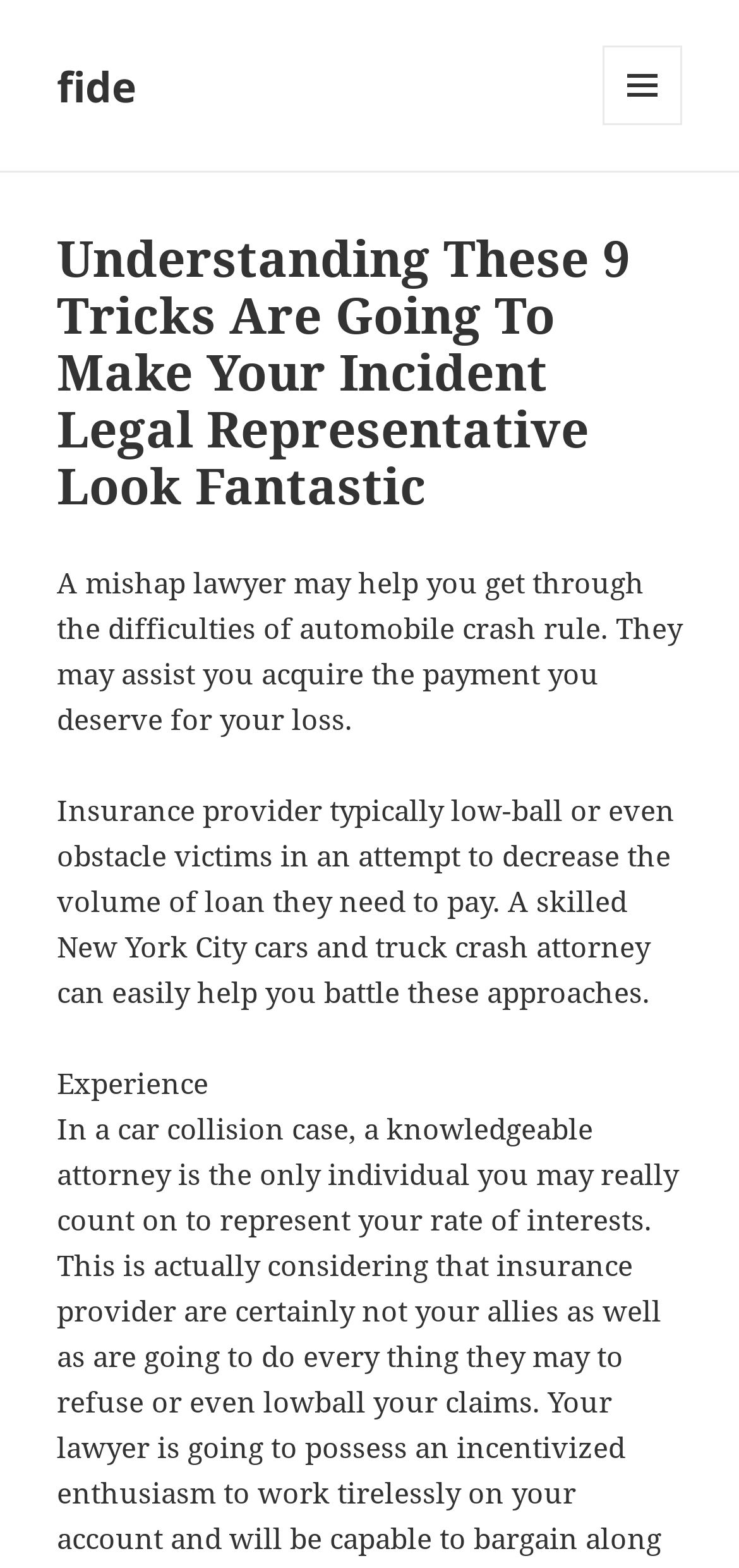Write an elaborate caption that captures the essence of the webpage.

The webpage is about the benefits of hiring an incident legal representative, specifically in the context of automobile crashes. At the top-left corner, there is a link to "fide". Below it, there is a button labeled "MENU AND WIDGETS" that, when expanded, reveals a header section. 

In the header section, there is a prominent heading that reads "Understanding These 9 Tricks Are Going To Make Your Incident Legal Representative Look Fantastic". Below the heading, there are three paragraphs of text. The first paragraph explains how a mishap lawyer can help navigate the difficulties of automobile crash rule and assist in acquiring fair compensation for losses. 

The second paragraph discusses how insurance providers often try to low-ball or obstacle victims to reduce the amount of loan they need to pay, and how a skilled New York City car crash attorney can help battle these approaches. The third paragraph is titled "Experience", but its content is not specified.